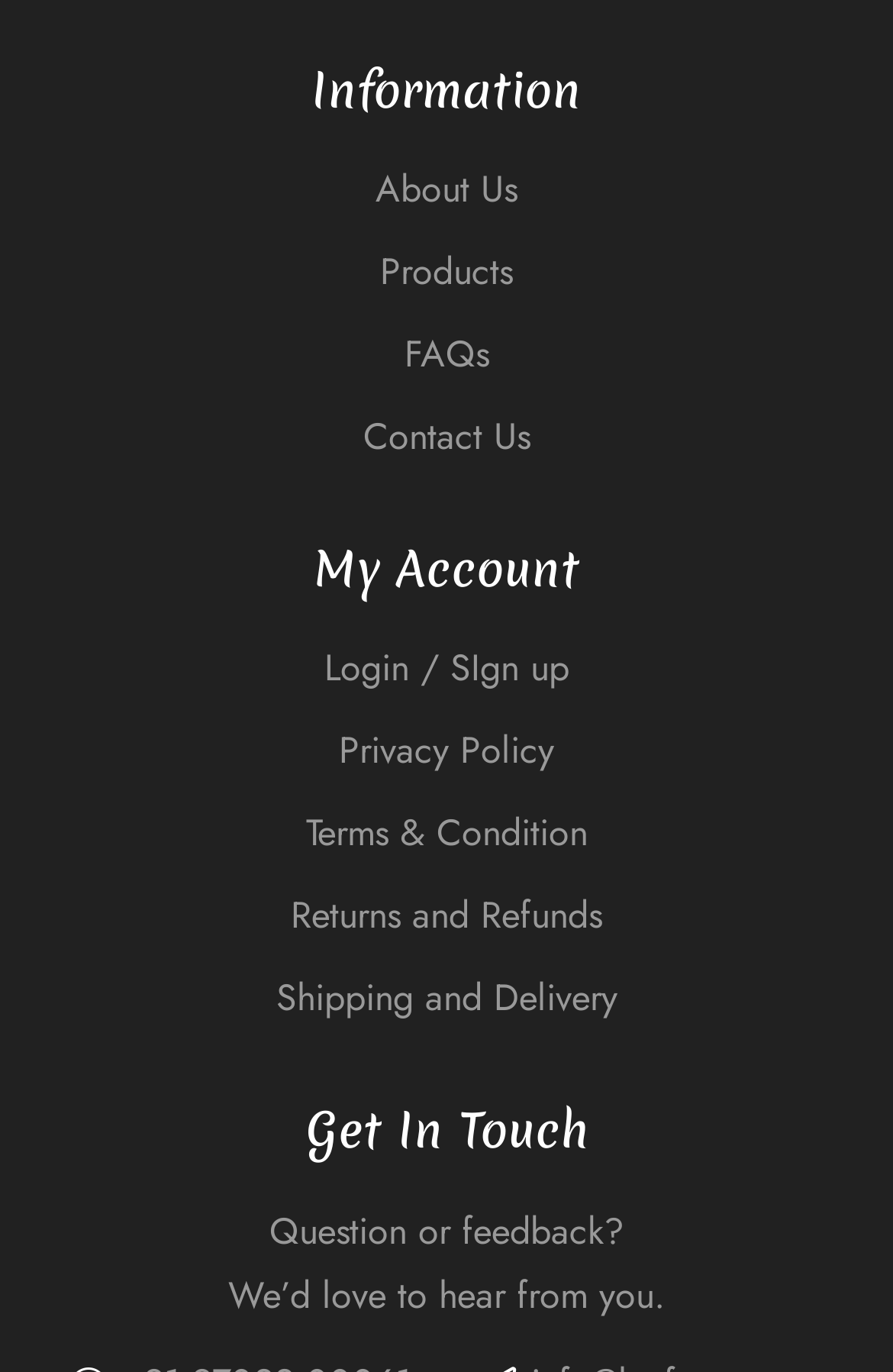What is the purpose of the 'Get In Touch' section?
Please respond to the question thoroughly and include all relevant details.

By analyzing the static text in the 'Get In Touch' section, I found that it is intended for users to ask questions or provide feedback, as indicated by the text 'Question or feedback?' and 'We’d love to hear from you'.